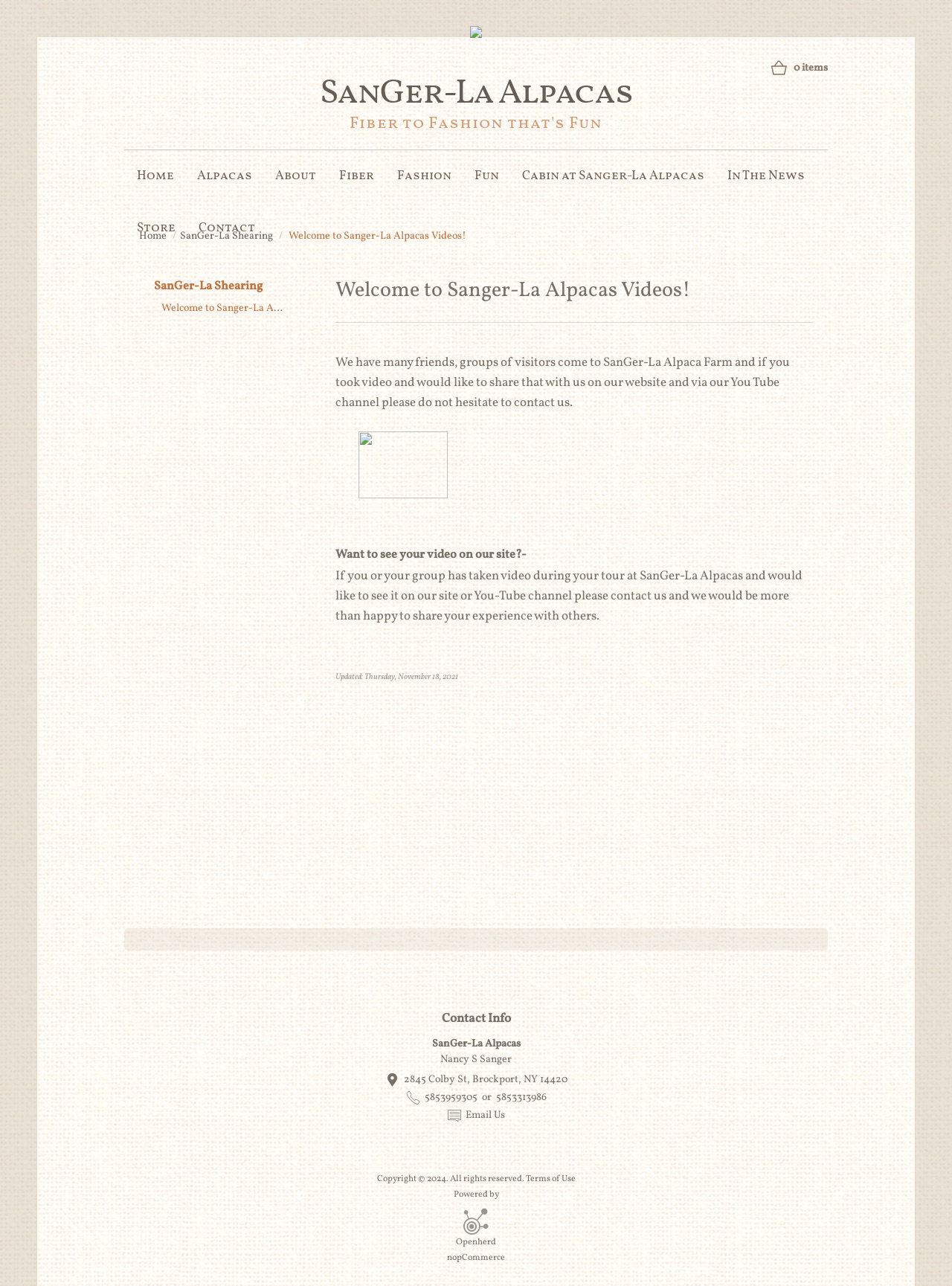Please determine the bounding box coordinates for the UI element described as: "Cabin at Sanger-La Alpacas".

[0.535, 0.117, 0.751, 0.157]